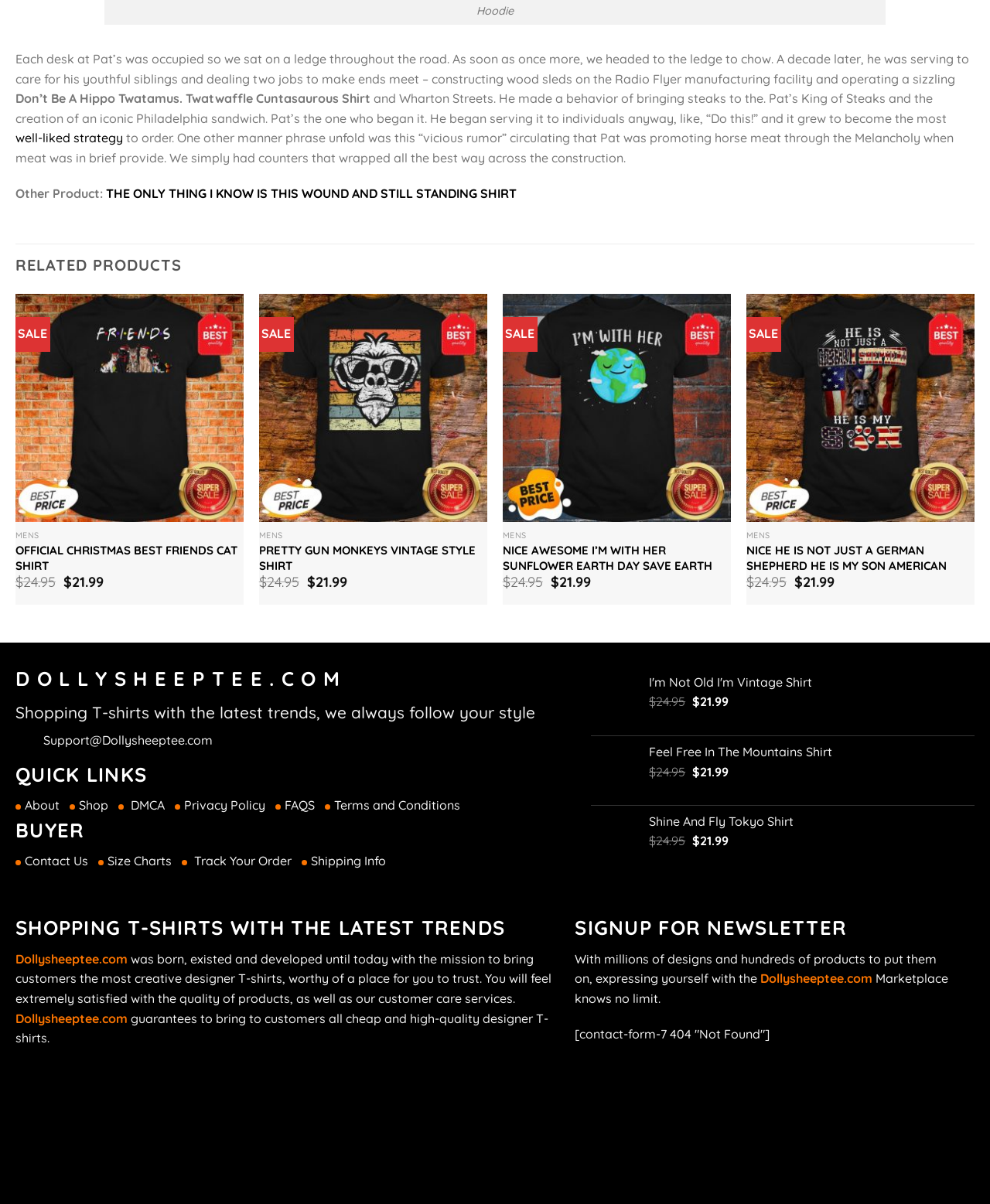Provide a single word or phrase answer to the question: 
What is the category of the 'Pretty Gun Monkeys Vintage Style Shirt'?

MENS